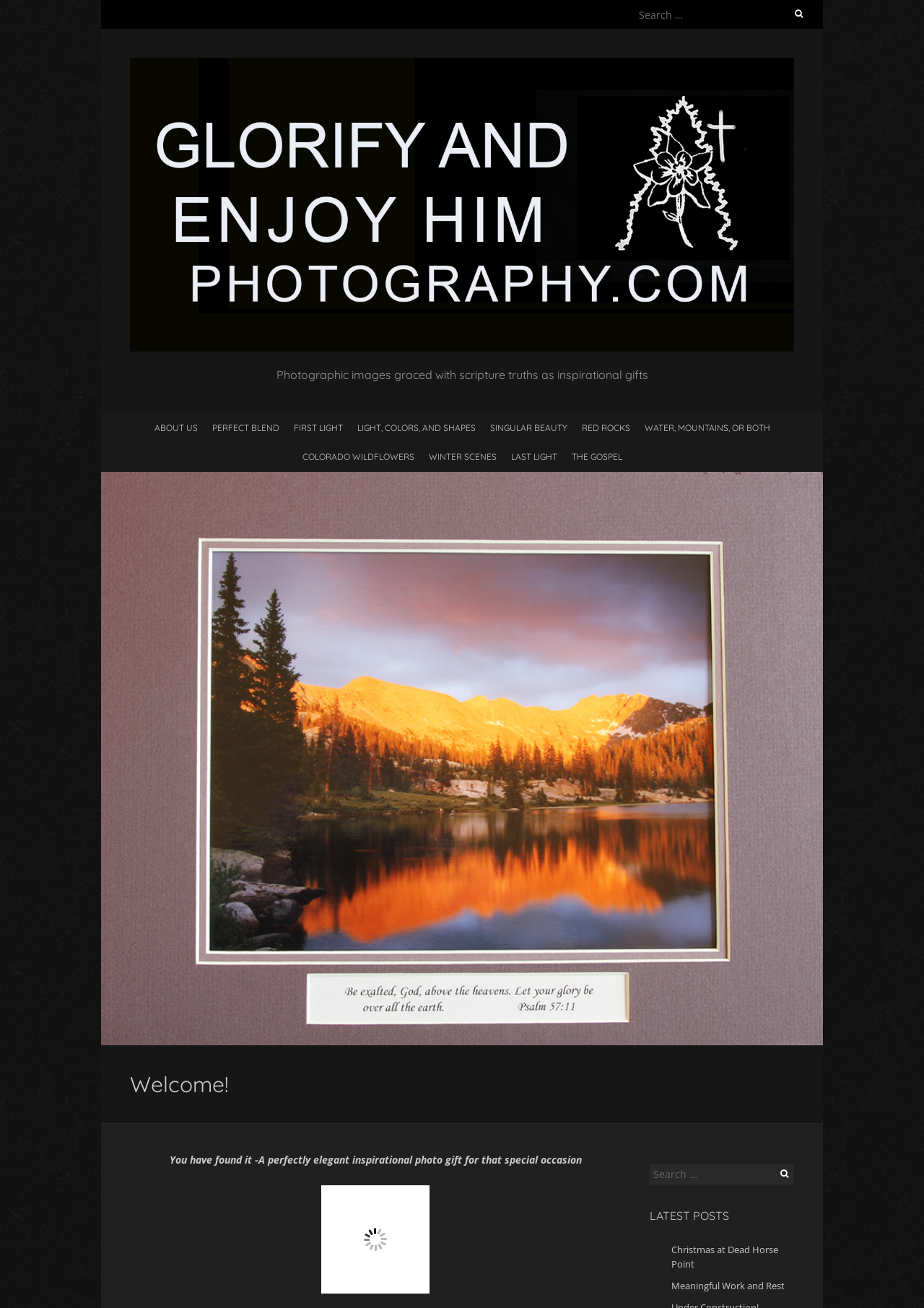For the following element description, predict the bounding box coordinates in the format (top-left x, top-left y, bottom-right x, bottom-right y). All values should be floating point numbers between 0 and 1. Description: Singular Beauty

[0.522, 0.316, 0.621, 0.337]